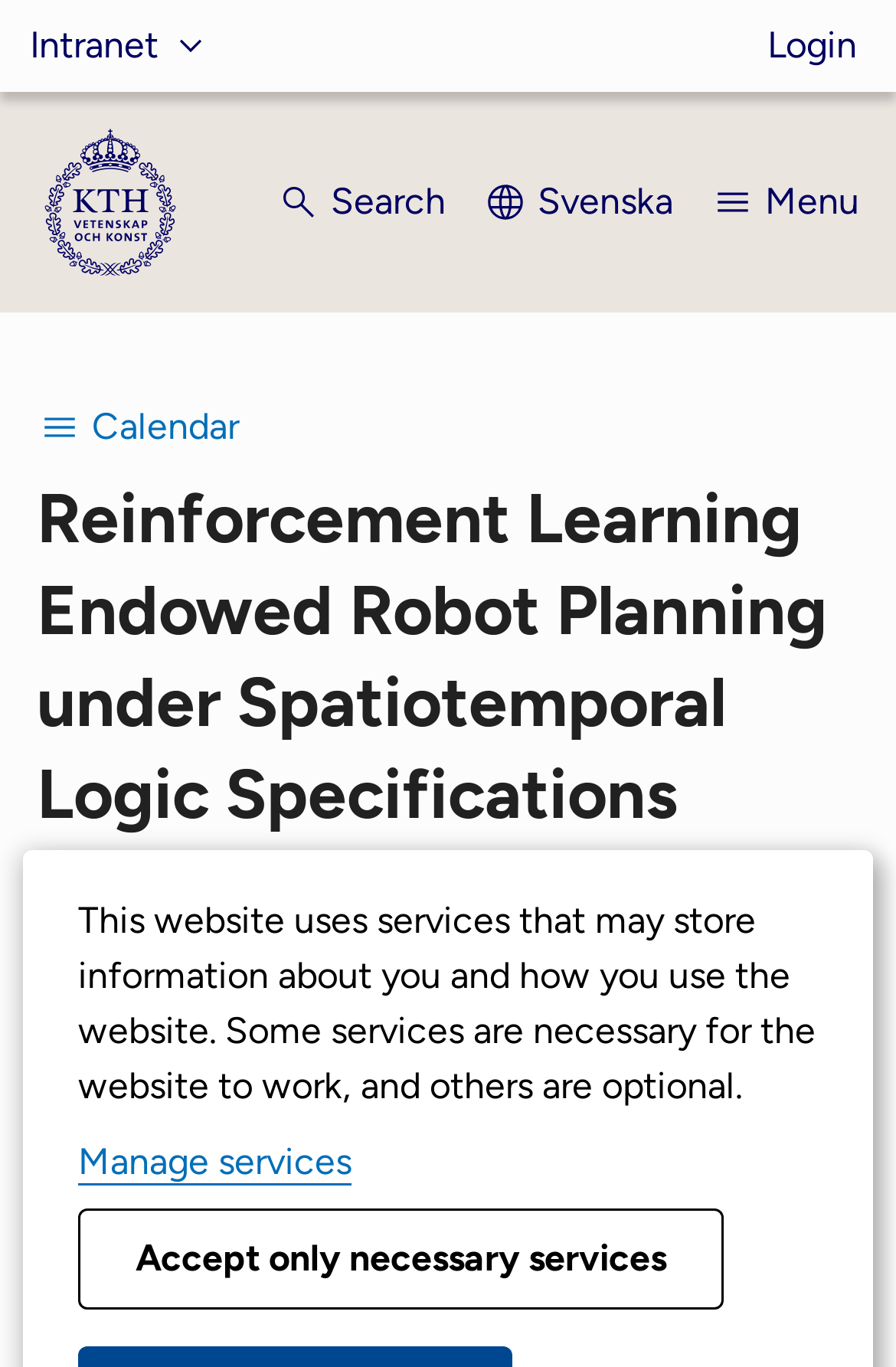Specify the bounding box coordinates of the element's area that should be clicked to execute the given instruction: "Open menu". The coordinates should be four float numbers between 0 and 1, i.e., [left, top, right, bottom].

[0.792, 0.114, 0.959, 0.182]